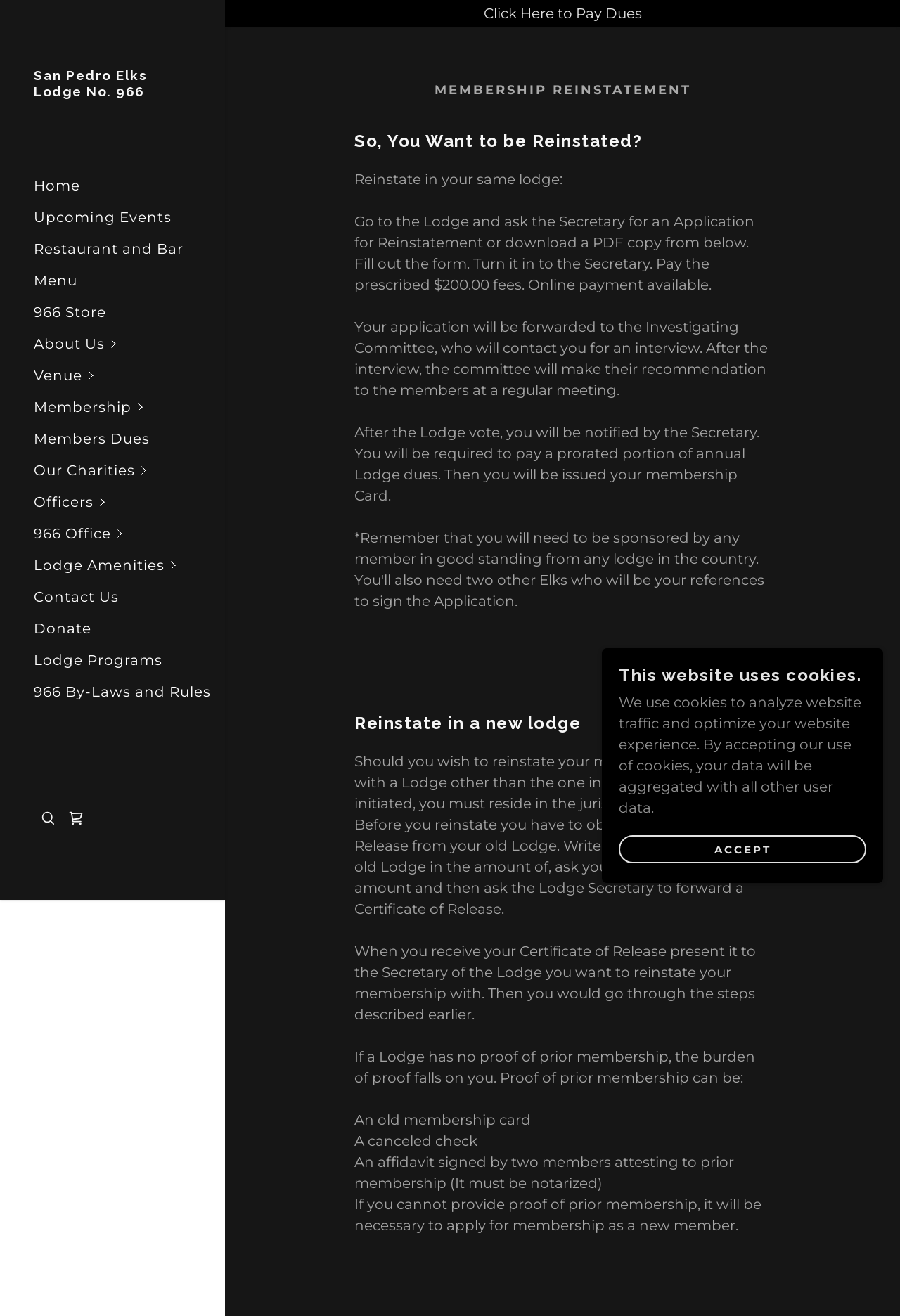Describe all the visual and textual components of the webpage comprehensively.

The webpage is about the San Pedro Elks Lodge No. 966, a community organization that has been serving since 1905. At the top of the page, there is a main menu with several links, including "Home", "Upcoming Events", "Restaurant and Bar Menu", "966 Store", and "About Us". Below the main menu, there are several buttons with dropdown menus, including "Venue", "Membership", "Our Charities", "Officers", "966 Office", and "Lodge Amenities". Each of these buttons has a corresponding dropdown menu with multiple options.

The "About Us" button has a dropdown menu with several options, including "966 History", "Our Volunteers", "Elks.org", "BPOE History", "CHEA-ELKS.ORG", and "The Fire". The "Venue" button has a dropdown menu with options related to the lodge's facilities, including "Contact Us", "General Information", "Our Rooms", "Pacific Antler Room", "Marine Room", "Vista Room", "Lodge Room", "Pool Deck", and "Event Packages". The "Membership" button has a dropdown menu with options related to joining the Elks, including "Why Join" and "Reinstatement". The "Our Charities" button has a dropdown menu with options related to the Elks National Foundation and its major projects. The "Officers" button has a dropdown menu with options related to the lodge's leadership, including "Lodge Officers", "Trustees", and "House Committee". The "966 Office" button has a dropdown menu with options related to the lodge's administrative offices, including "Membership Office", "Secretary's Office", and "Treasurer's Office". Finally, the "Lodge Amenities" button has a dropdown menu with options related to the lodge's amenities.

There are also several images on the page, including a logo for the San Pedro Elks Lodge No. 966 and various icons for the dropdown menus. Overall, the webpage appears to be a hub for information about the San Pedro Elks Lodge No. 966, its activities, and its facilities.